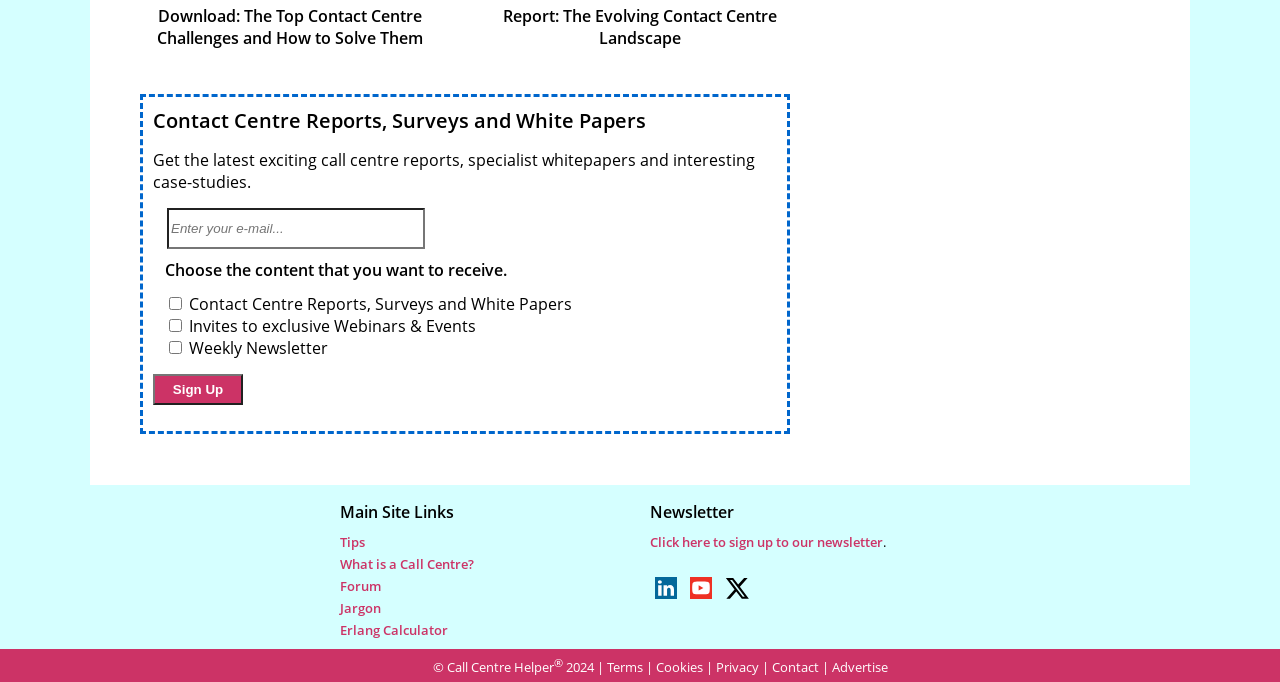Can you determine the bounding box coordinates of the area that needs to be clicked to fulfill the following instruction: "Click on the link 'What is a Call Centre?'"?

[0.266, 0.814, 0.37, 0.84]